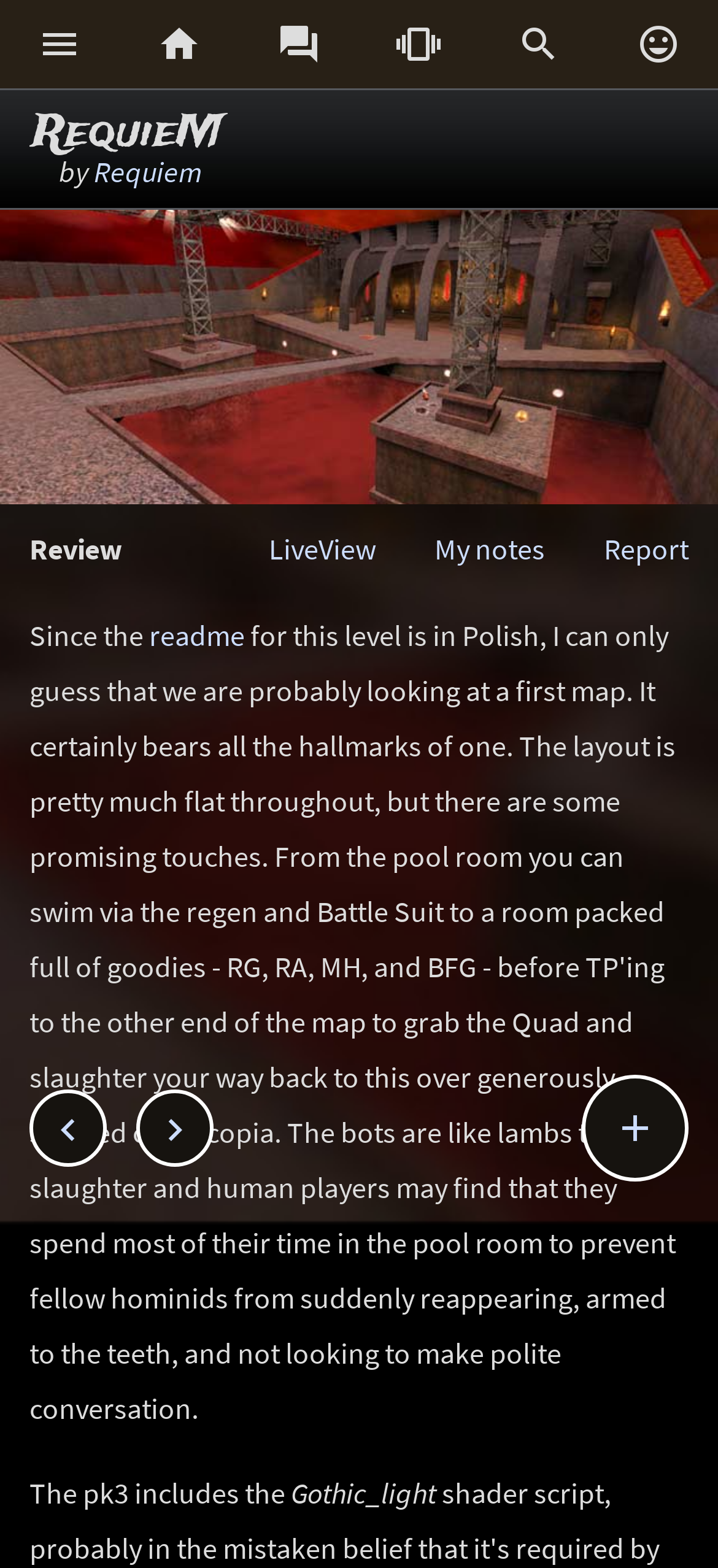What is the type of the map?
Answer the question with a detailed explanation, including all necessary information.

The type of the map can be inferred from the context of the webpage, which is dedicated to reviewing Quake 3 Arena custom maps, and the map 'RequieM' is being reviewed.